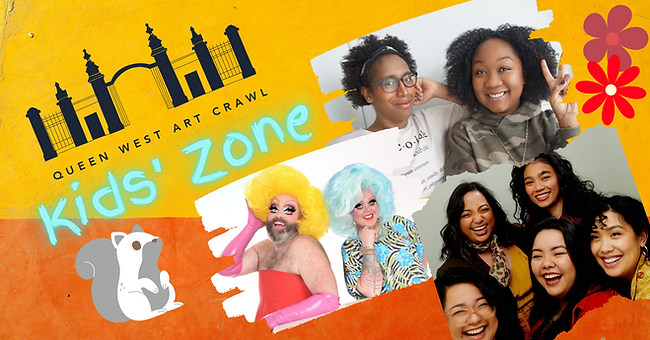What is the theme of the event?
Give a detailed and exhaustive answer to the question.

The image promotes the 'Kids' Zone' at the Queen West Art Crawl festival, which suggests that the event is focused on art and entertainment for children and families. The inclusion of performers in colorful costumes and activities like live painting and interactive storytelling further supports this theme.